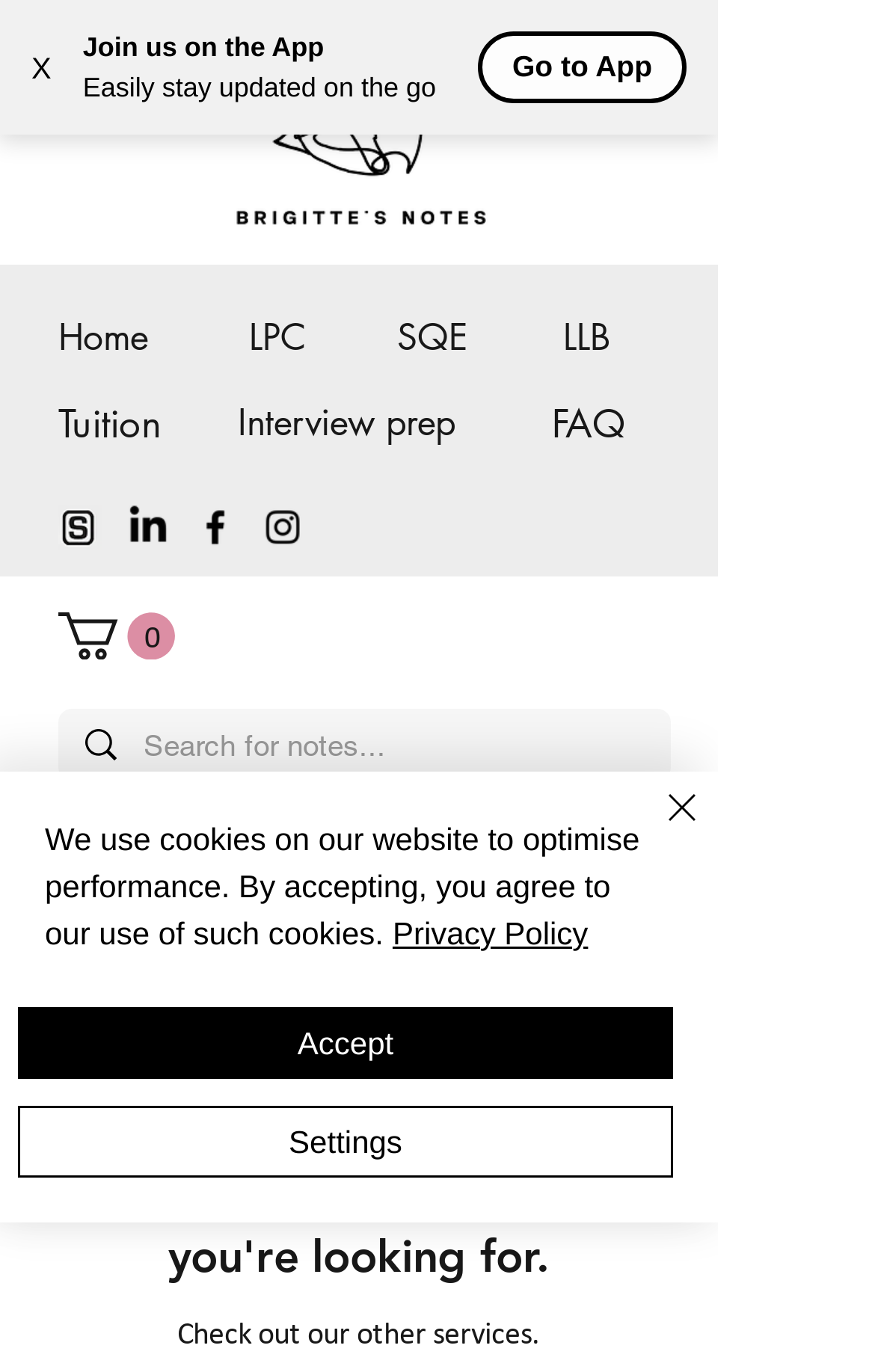Could you locate the bounding box coordinates for the section that should be clicked to accomplish this task: "Click the 'X' button".

[0.0, 0.014, 0.095, 0.084]